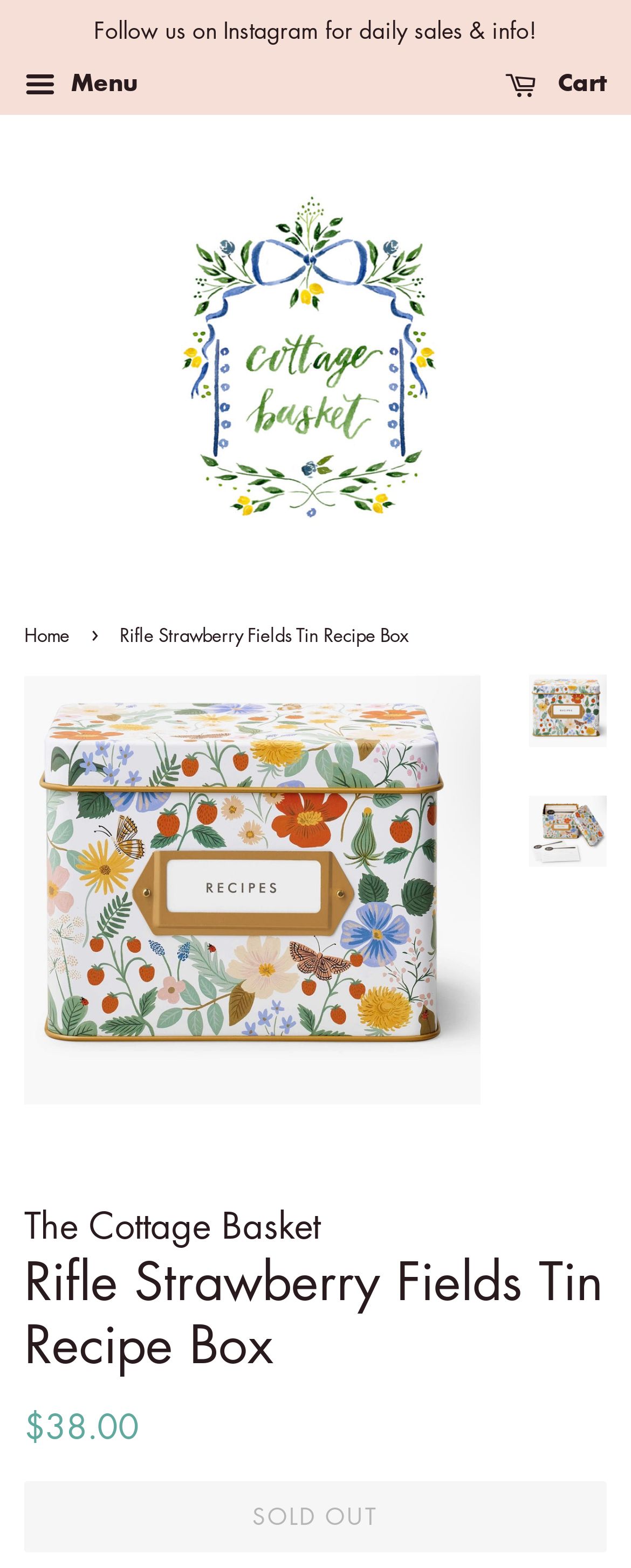Use the information in the screenshot to answer the question comprehensively: What is the name of the product?

I found the name of the product by looking at the navigation breadcrumbs, where it is written as 'Rifle Strawberry Fields Tin Recipe Box'. This is also confirmed by the image and link elements with the same text.